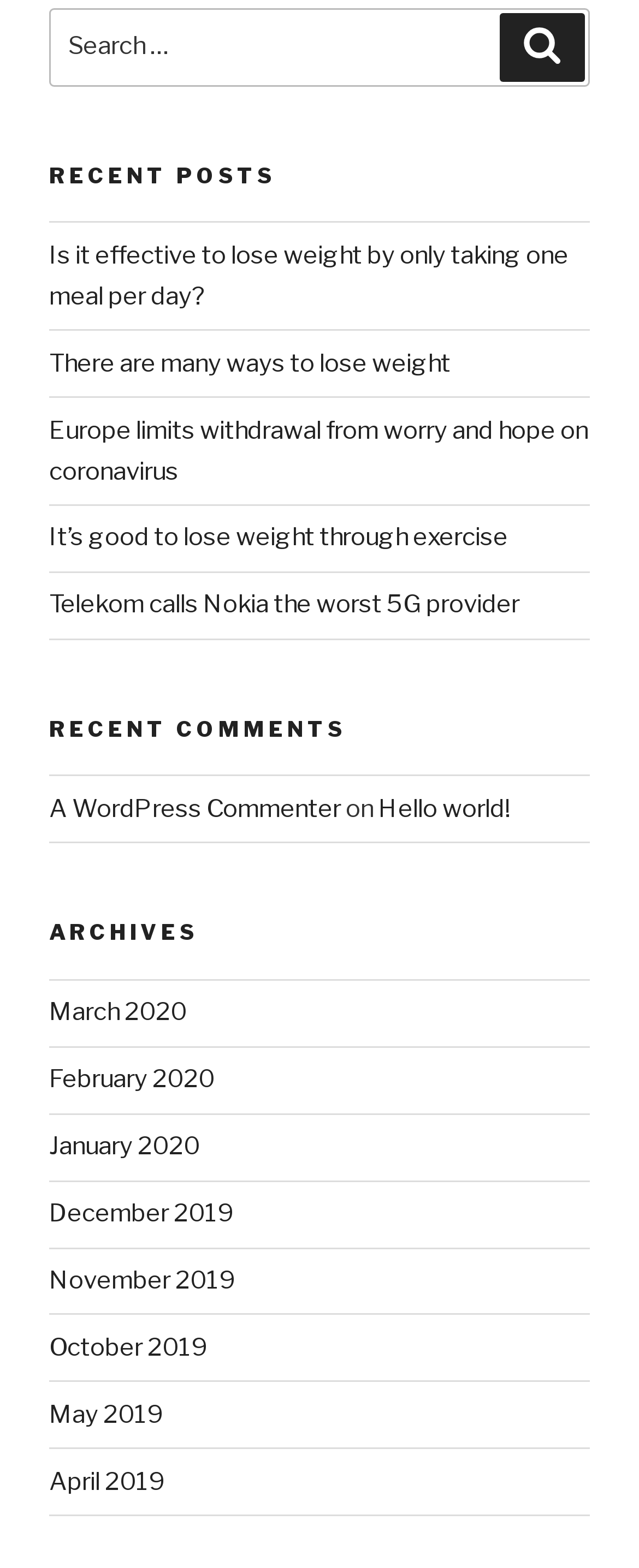Answer the question below using just one word or a short phrase: 
What type of content is listed under 'RECENT POSTS'?

Links to posts